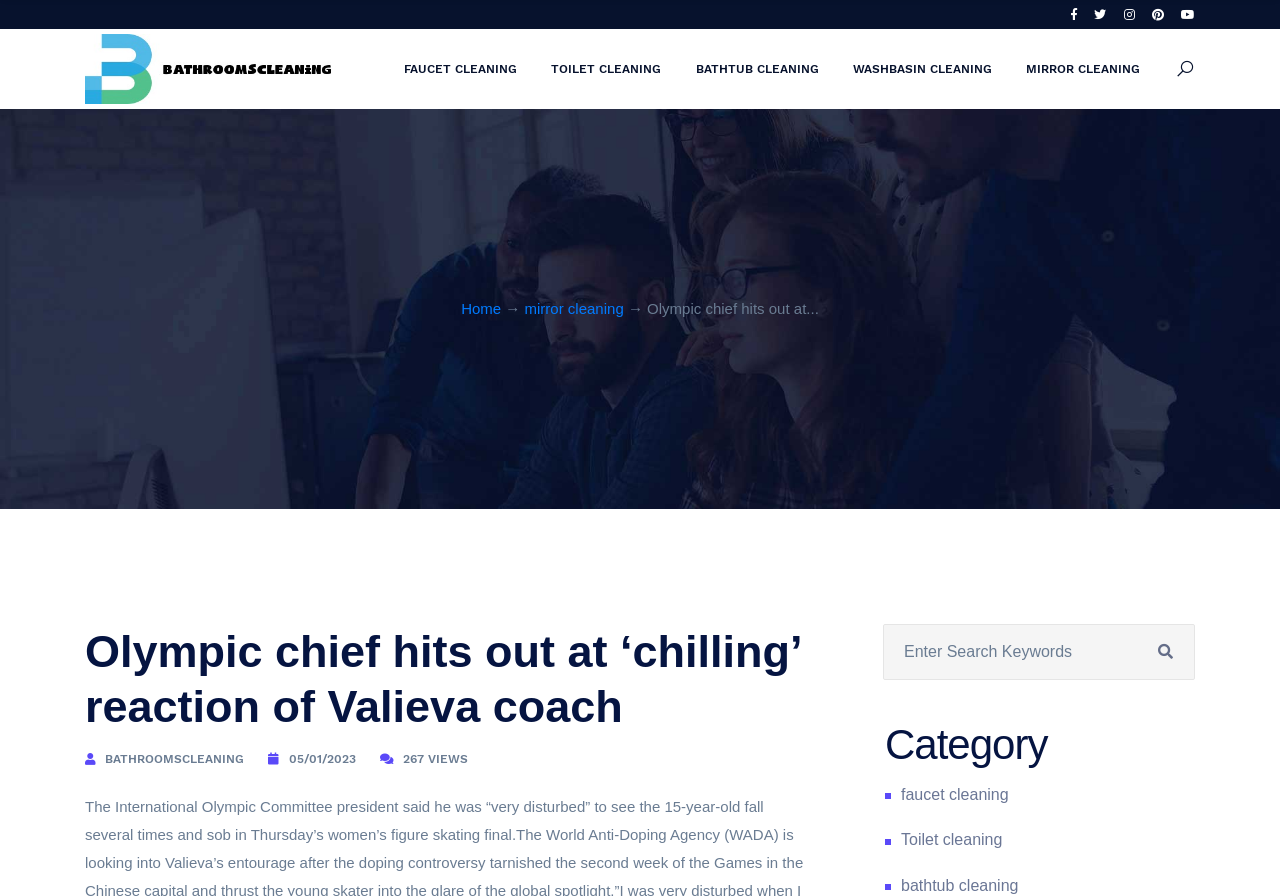What is the topic of the main article?
Give a comprehensive and detailed explanation for the question.

The main article on the webpage is about the Olympic chief's reaction to something, as indicated by the heading 'Olympic chief hits out at ‘chilling’ reaction of Valieva coach'.